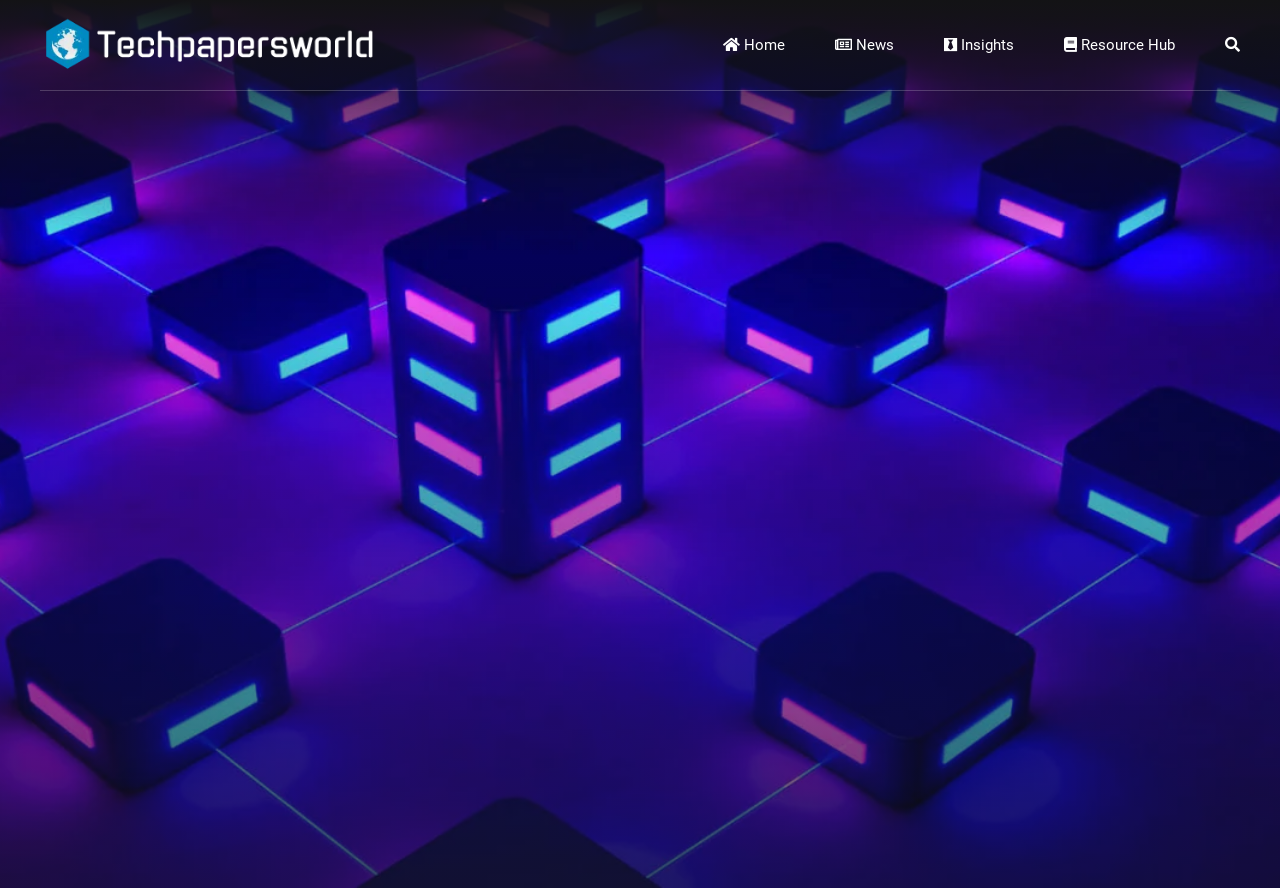Please mark the bounding box coordinates of the area that should be clicked to carry out the instruction: "Go to 'Home' page".

None